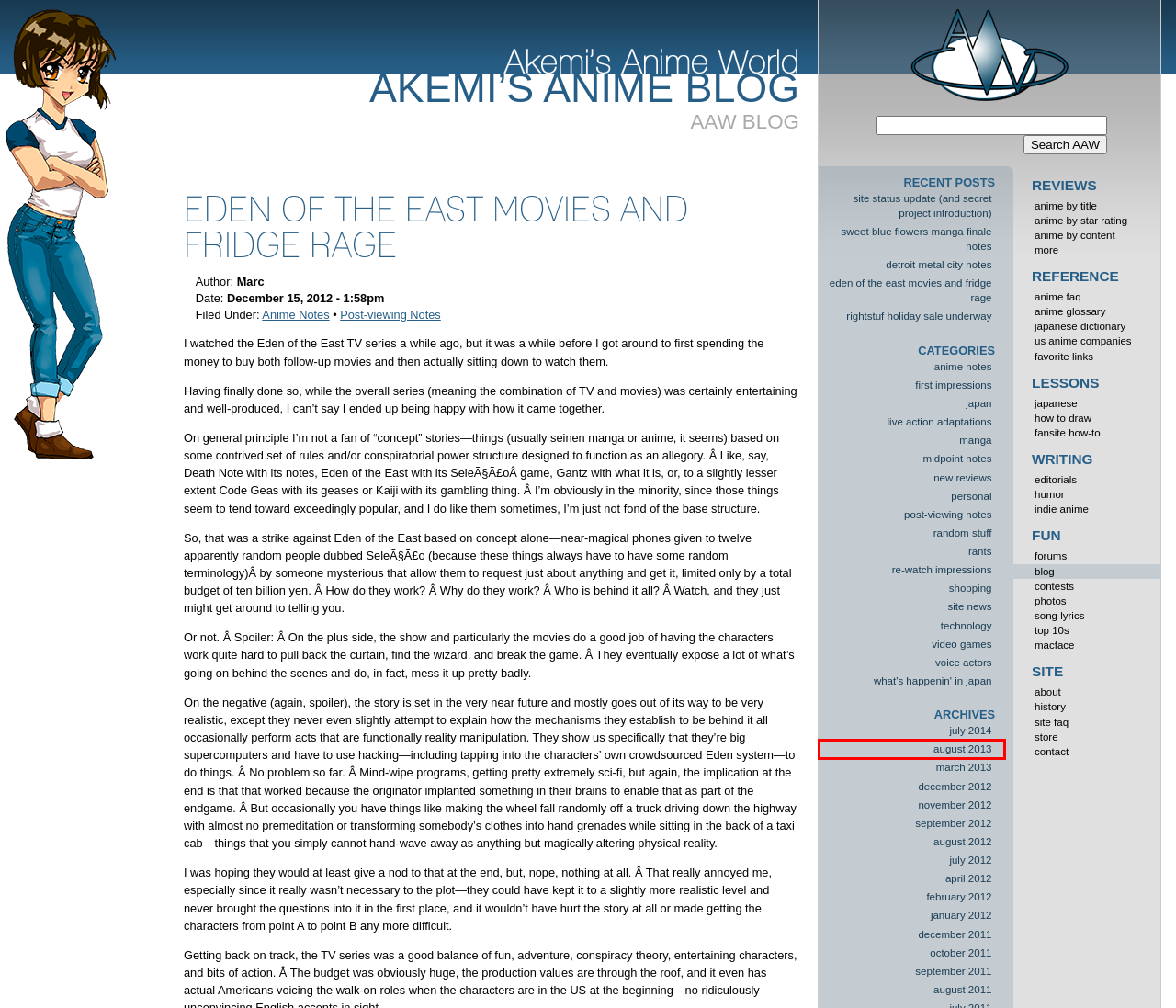A screenshot of a webpage is given, marked with a red bounding box around a UI element. Please select the most appropriate webpage description that fits the new page after clicking the highlighted element. Here are the candidates:
A. Akemi’s Anime Blog :  » Voice Actors : AAW
B. Akemi’s Anime Blog :  » Rants : AAW
C. Akemi’s Anime Blog :  » Personal : AAW
D. Akemi’s Anime Blog :  : AAW
E. Akemi’s Anime Blog :  » 2013 » March : AAW
F. Anime Top Tens : Fun Stuff : AAW
G. Akemi’s Anime Blog :  » First Impressions : AAW
H. Akemi’s Anime Blog :  » 2013 » August : AAW

H